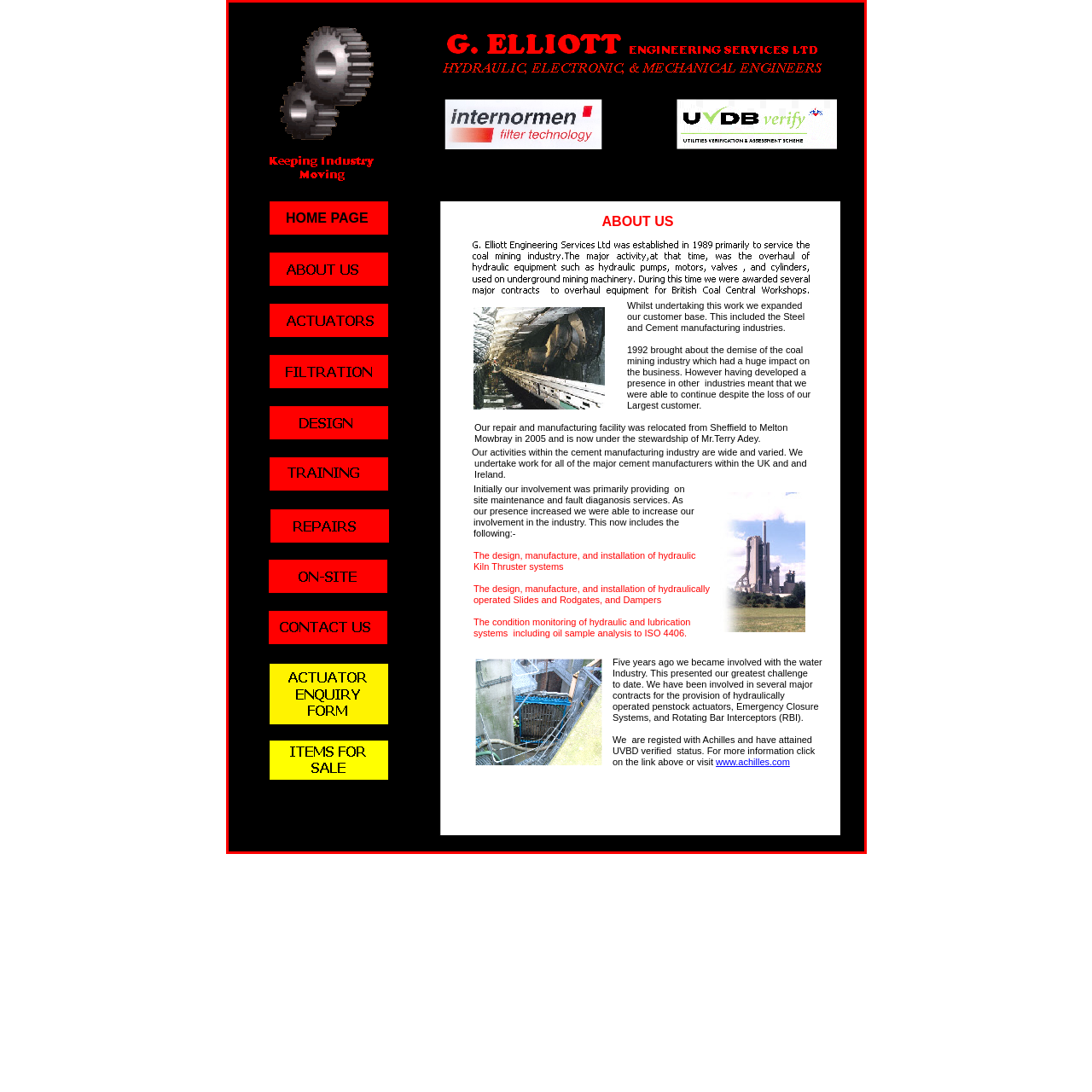Generate a detailed description of the image highlighted within the red border.

This image features the "About Us" section of G. Elliott Engineering Services Ltd, an engineering company established in 1989, primarily servicing the coal mining sector. The background depicts various hydraulic equipment that the company specializes in, reflecting its focus on hydraulic and mechanical engineering. The text highlights the company’s expansion into other industries, such as steel and cement manufacturing, particularly after the decline of the coal mining industry in 1992. It mentions the relocation of their repair and manufacturing facility to Melton Mowbray in 2005 and details the range of services offered, including on-site maintenance, hydraulic systems design, and condition monitoring. The visual elements are complemented by a cohesive design featuring the company's branding and a prominent logo, reinforcing their commitment to keeping industry moving.